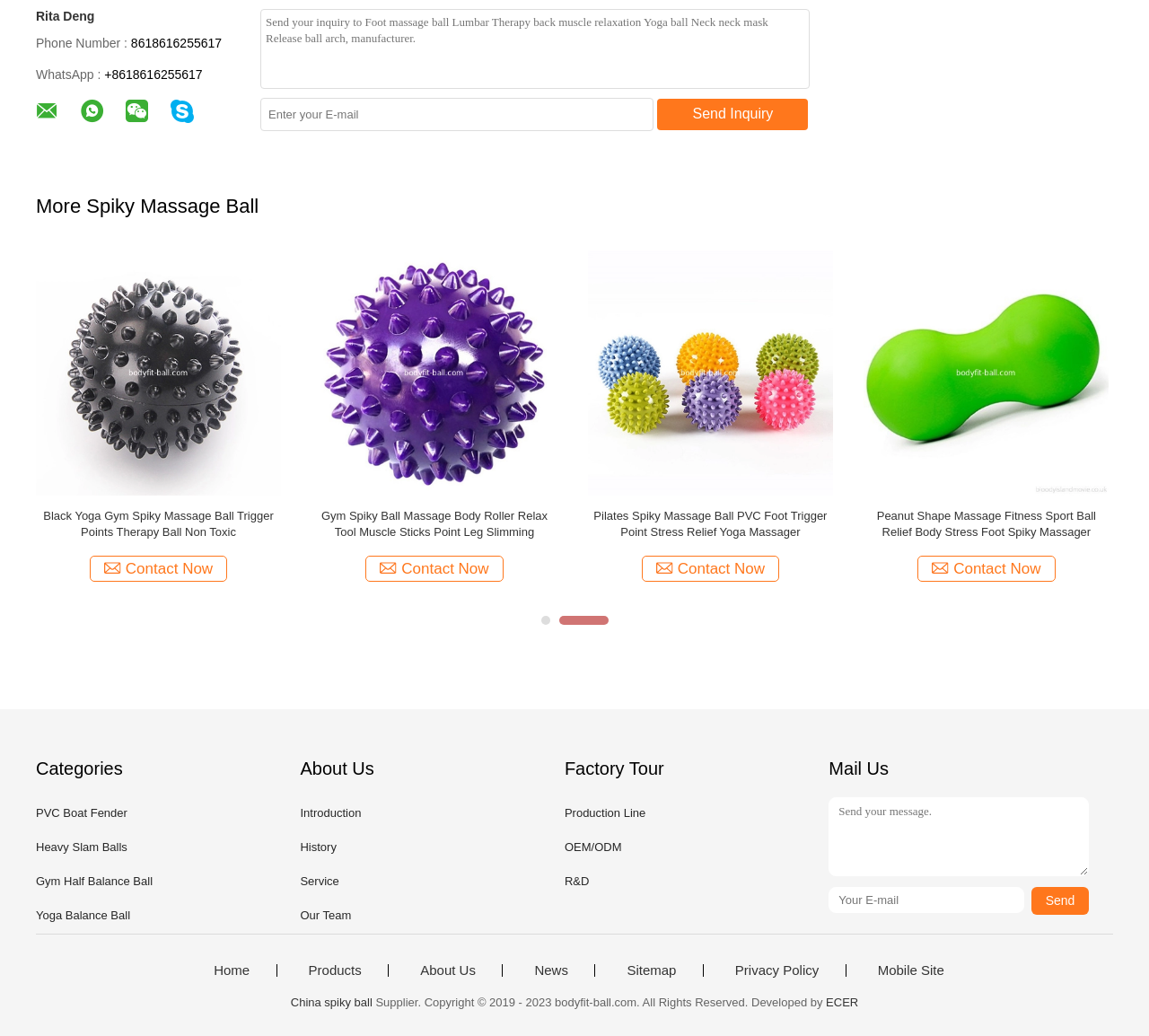Determine the bounding box coordinates of the UI element described by: "Send".

[0.897, 0.856, 0.948, 0.883]